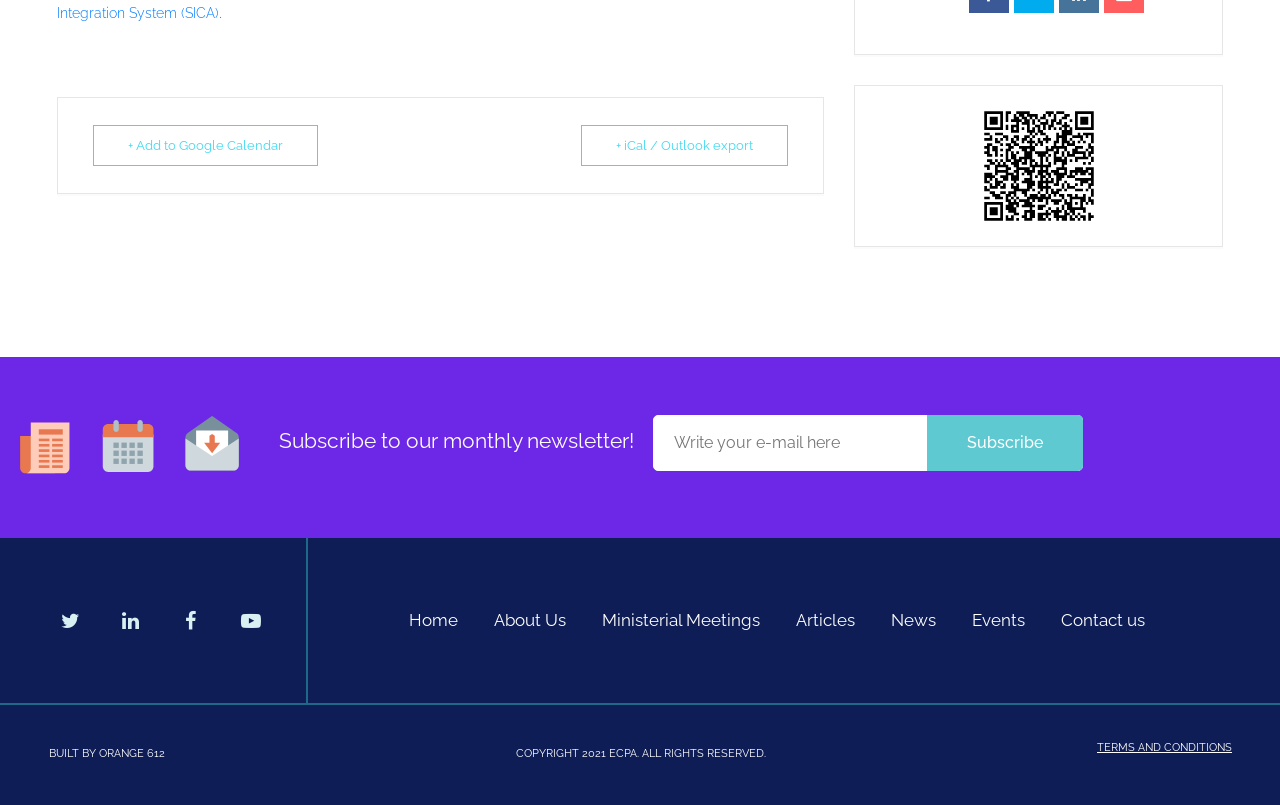Give the bounding box coordinates for this UI element: "Contact us". The coordinates should be four float numbers between 0 and 1, arranged as [left, top, right, bottom].

[0.804, 0.758, 0.895, 0.783]